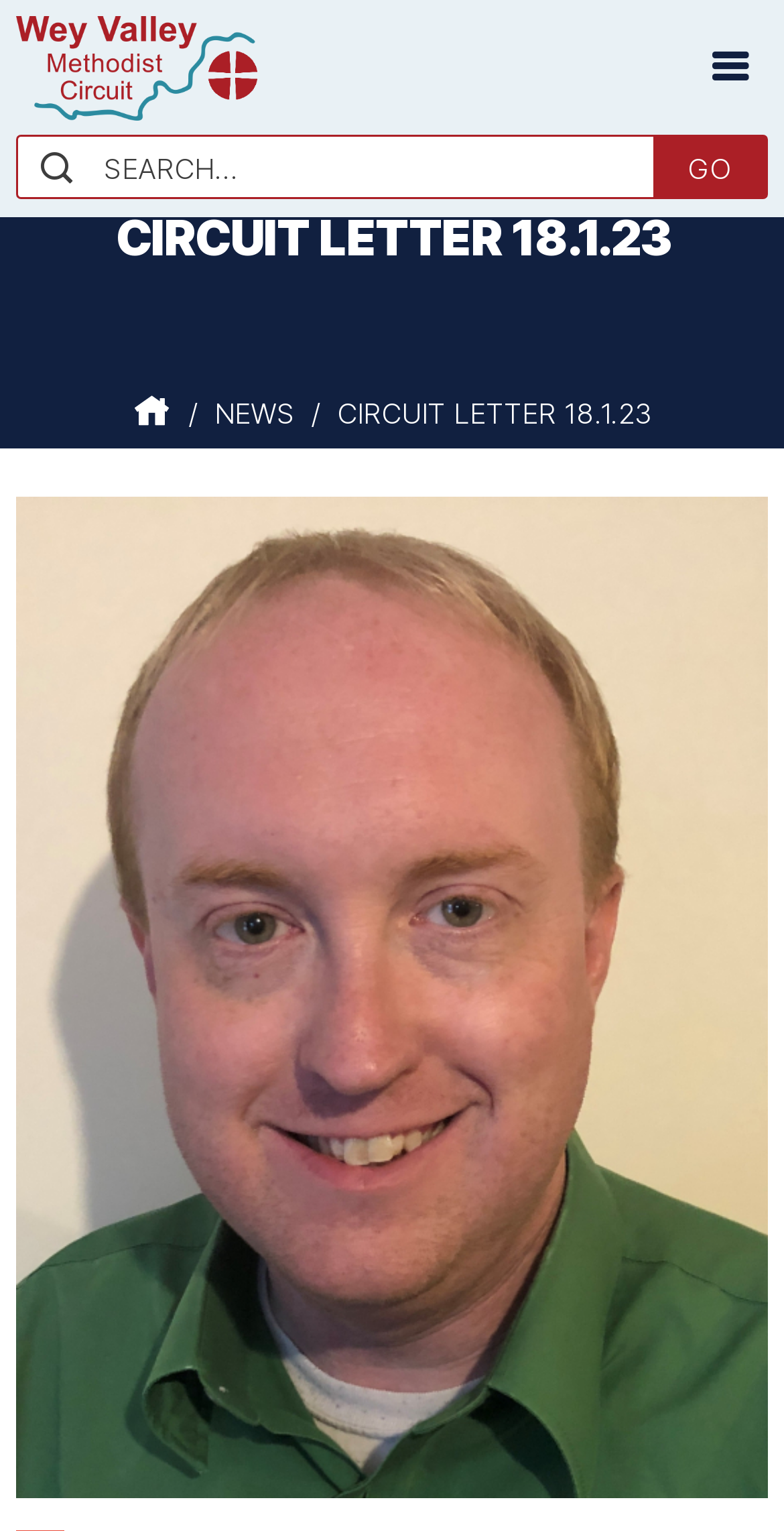What is the current page about?
Using the image, provide a detailed and thorough answer to the question.

The heading element with the text 'CIRCUIT LETTER 18.1.23' suggests that the current page is about the Circuit Letter for the date 18.1.23.